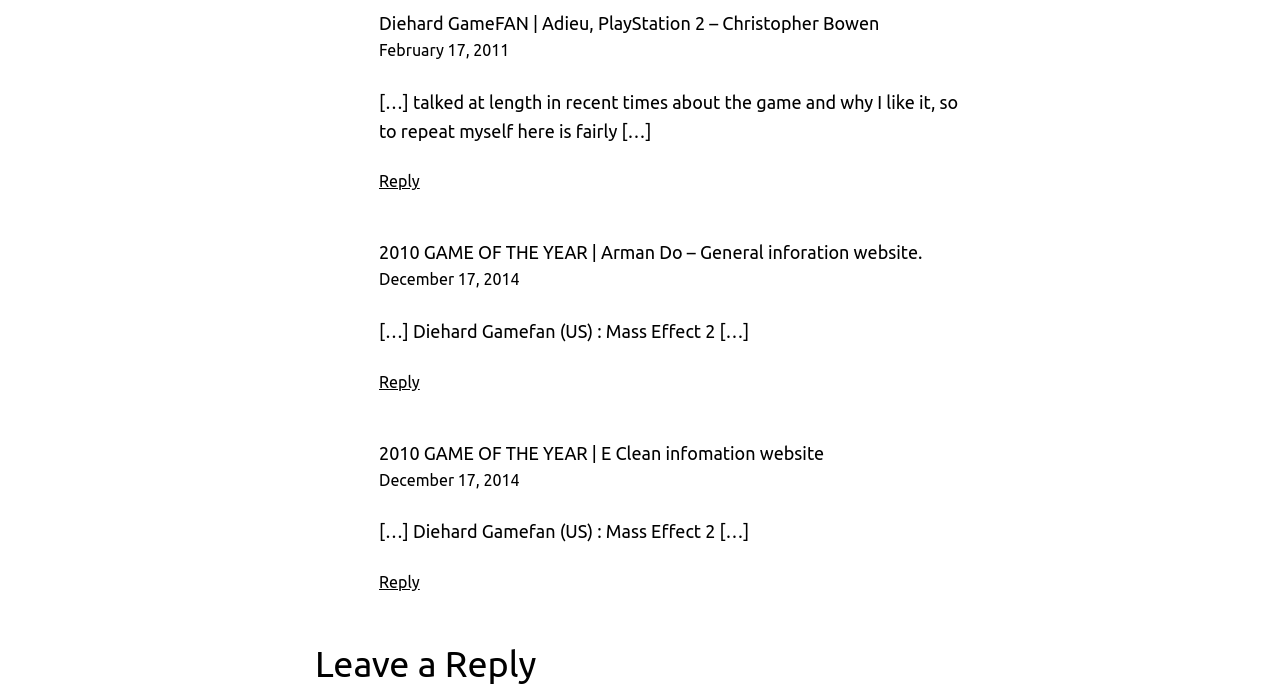Please find the bounding box coordinates (top-left x, top-left y, bottom-right x, bottom-right y) in the screenshot for the UI element described as follows: February 17, 2011

[0.296, 0.059, 0.398, 0.085]